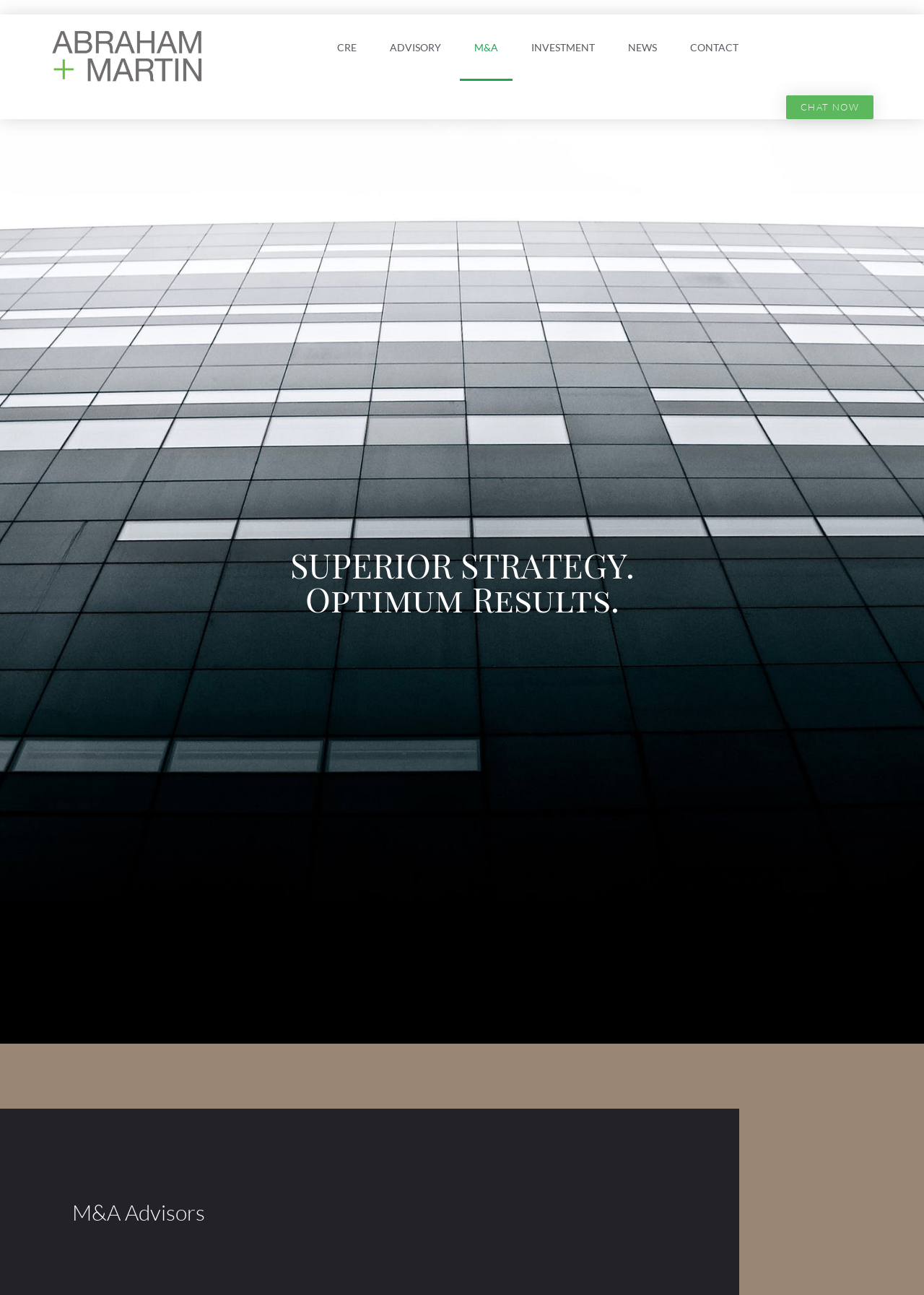Given the element description, predict the bounding box coordinates in the format (top-left x, top-left y, bottom-right x, bottom-right y), using floating point numbers between 0 and 1: Contact

[0.732, 0.011, 0.815, 0.062]